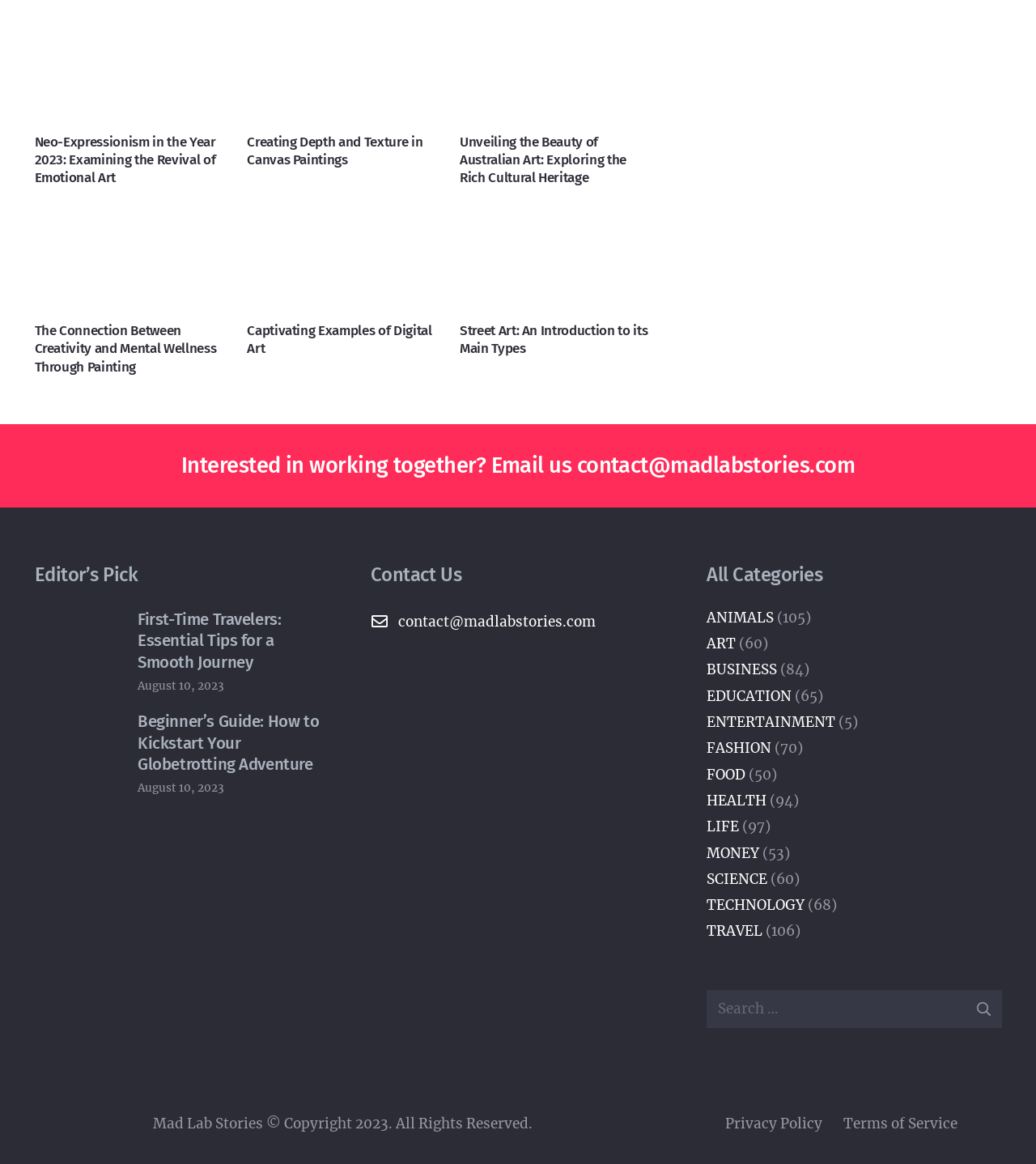What is the email address to contact the website?
Please answer the question as detailed as possible.

I found the email address by looking at the link element with the text 'contact@madlabstories.com', which is located in the 'Interested in working together?' section.